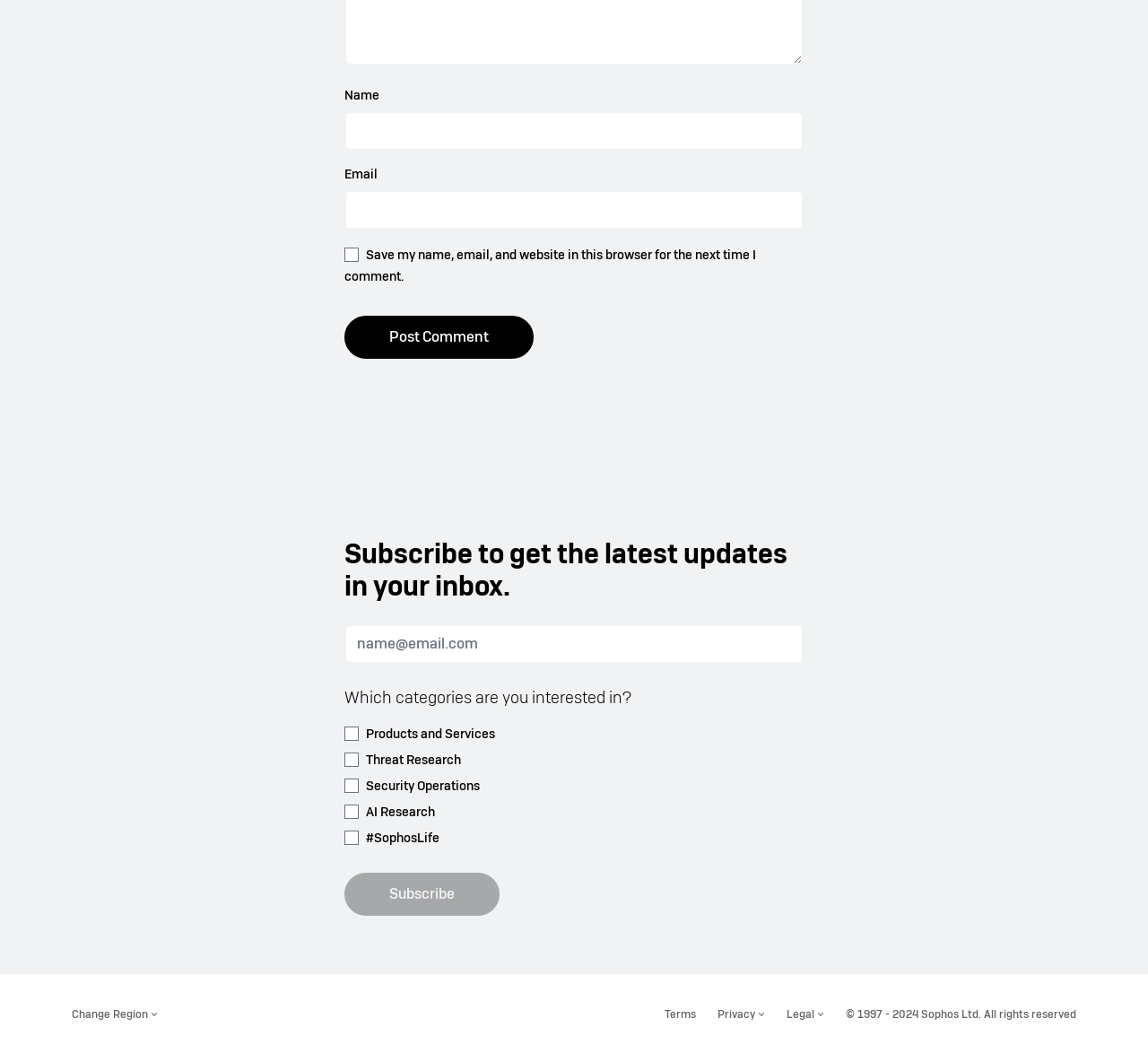Highlight the bounding box coordinates of the region I should click on to meet the following instruction: "Input your email".

[0.3, 0.18, 0.7, 0.218]